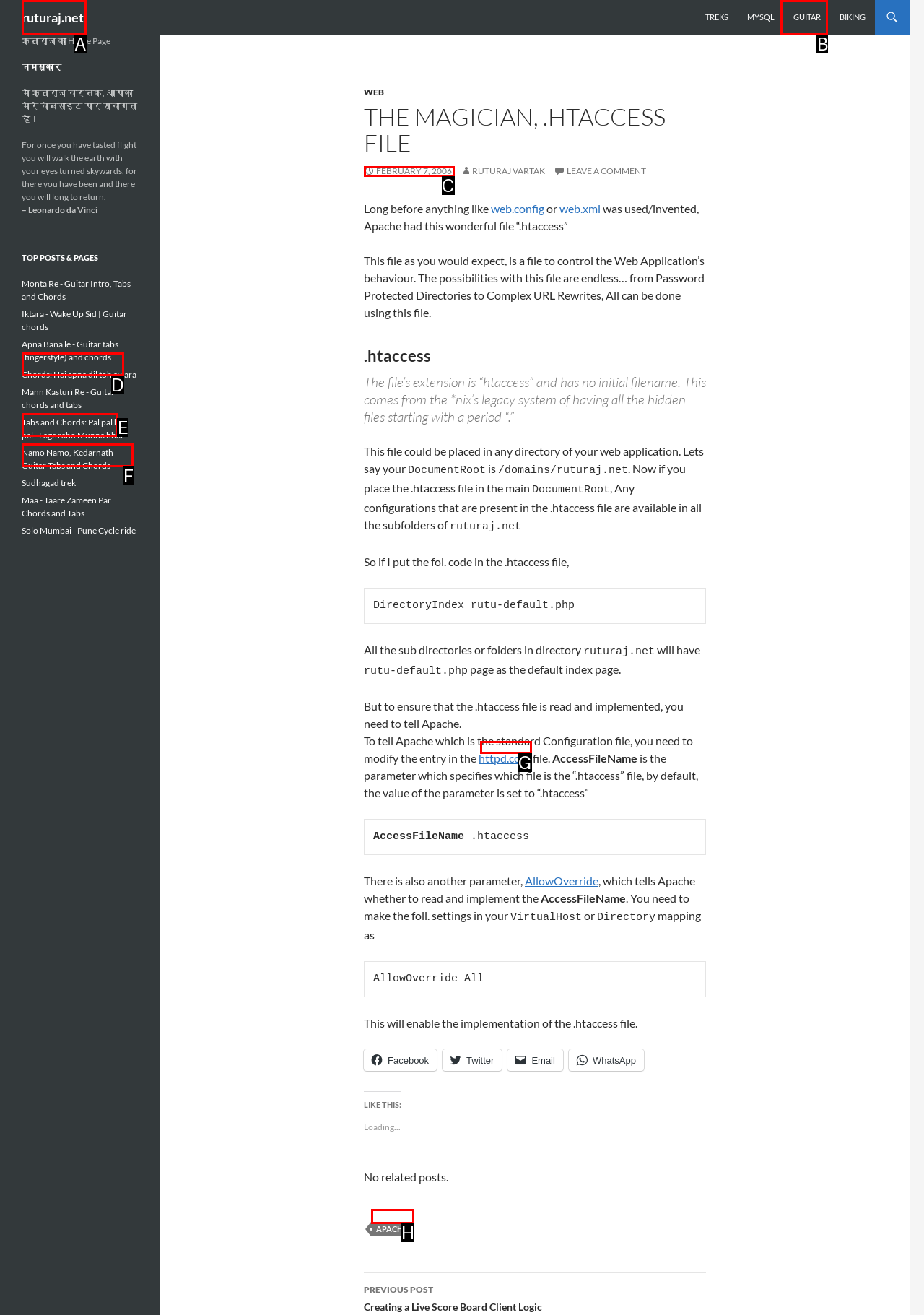From the given options, find the HTML element that fits the description: Guitar. Reply with the letter of the chosen element.

B